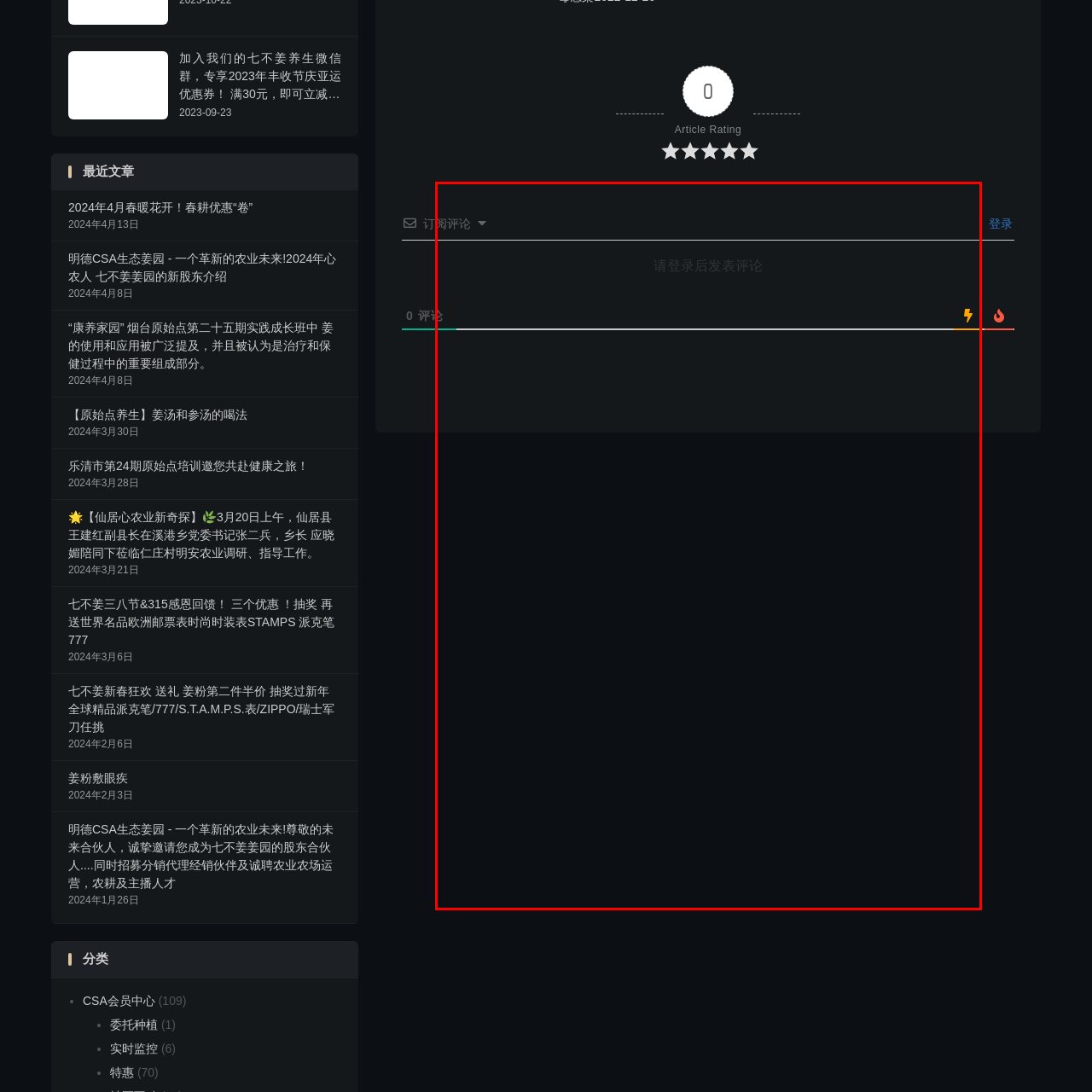Provide a detailed narrative of the image inside the red-bordered section.

The image features a prominent title in Chinese, "原始点调理23年严重湿疹：《21天的震撼》," which translates to "Original Point Treatment 23 Years of Severe Eczema: '21 Days of Shock.'" This suggests a focus on a method or program related to treating eczema over a significant period, possibly highlighting transformative health practices. 

Below the image, there is a section encouraging readers to log in to post comments, reflecting an interactive element of the webpage. There is also a mention of a subscription comment feature along with an article rating section, indicating community engagement and feedback on the content. Overall, the layout is designed to foster discussion around personal health experiences and insights related to the topic presented in the image.